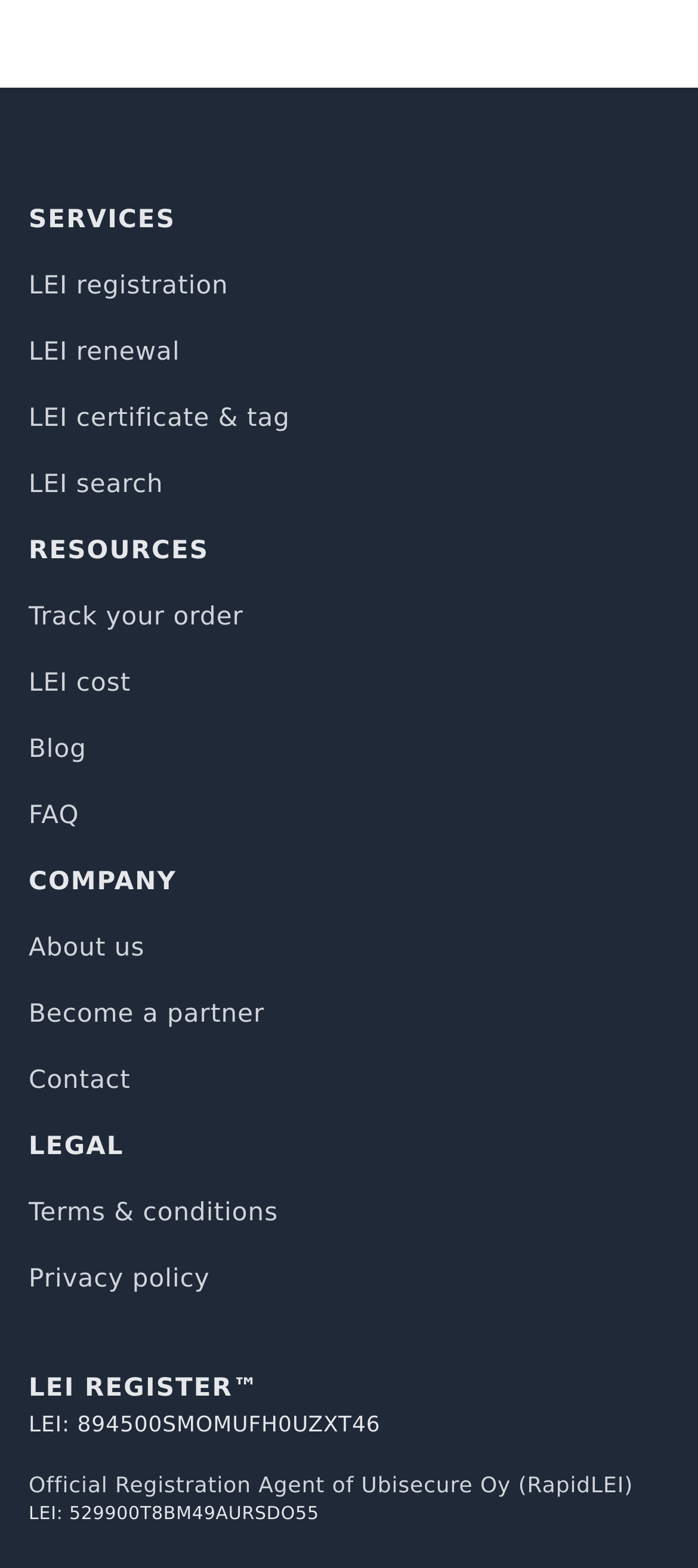Please identify the bounding box coordinates of the element that needs to be clicked to execute the following command: "read terms and conditions". Provide the bounding box using four float numbers between 0 and 1, formatted as [left, top, right, bottom].

[0.041, 0.763, 0.959, 0.787]